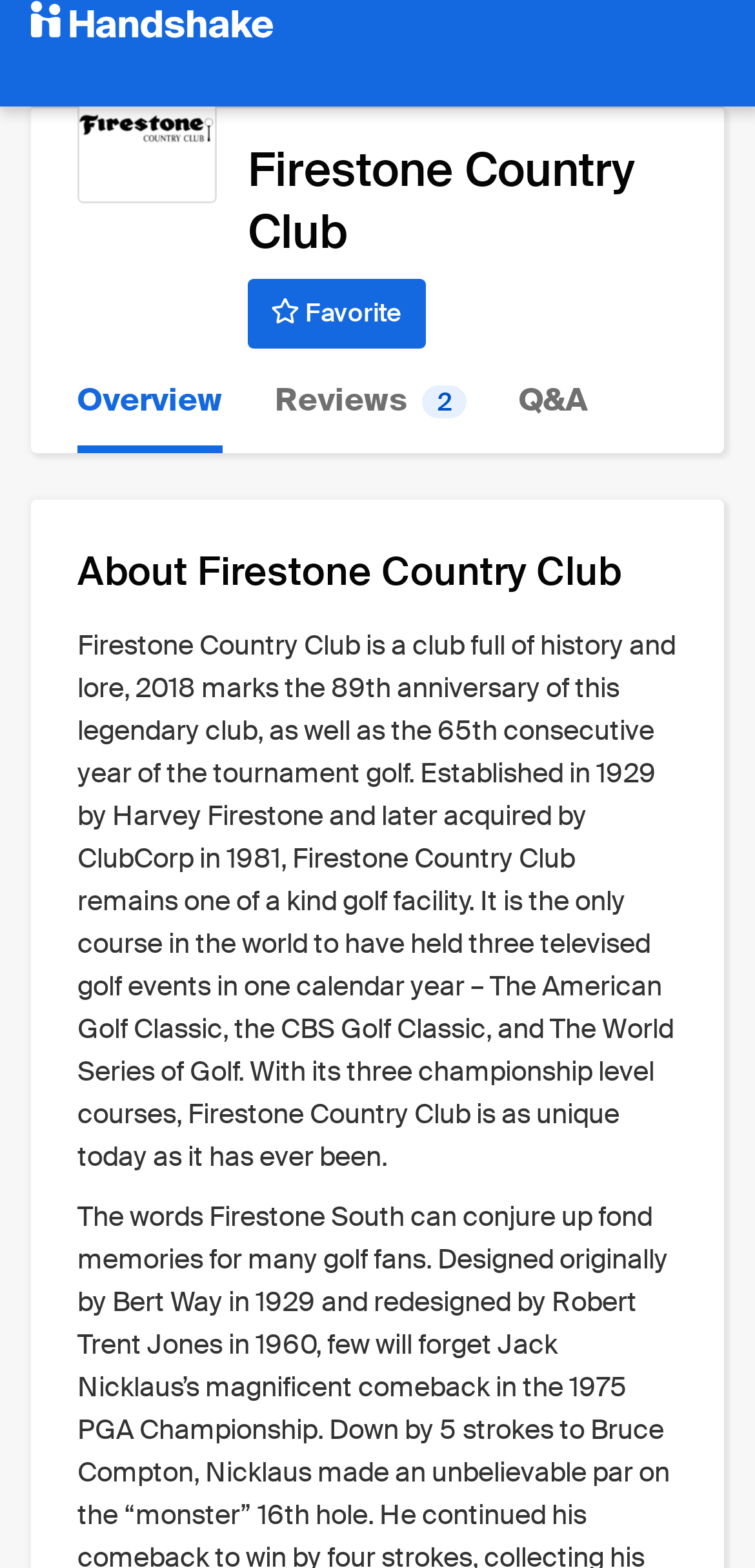Utilize the information from the image to answer the question in detail:
What is the name of the club?

The name of the club can be found in the heading element 'Firestone Country Club' with bounding box coordinates [0.328, 0.089, 0.897, 0.168].